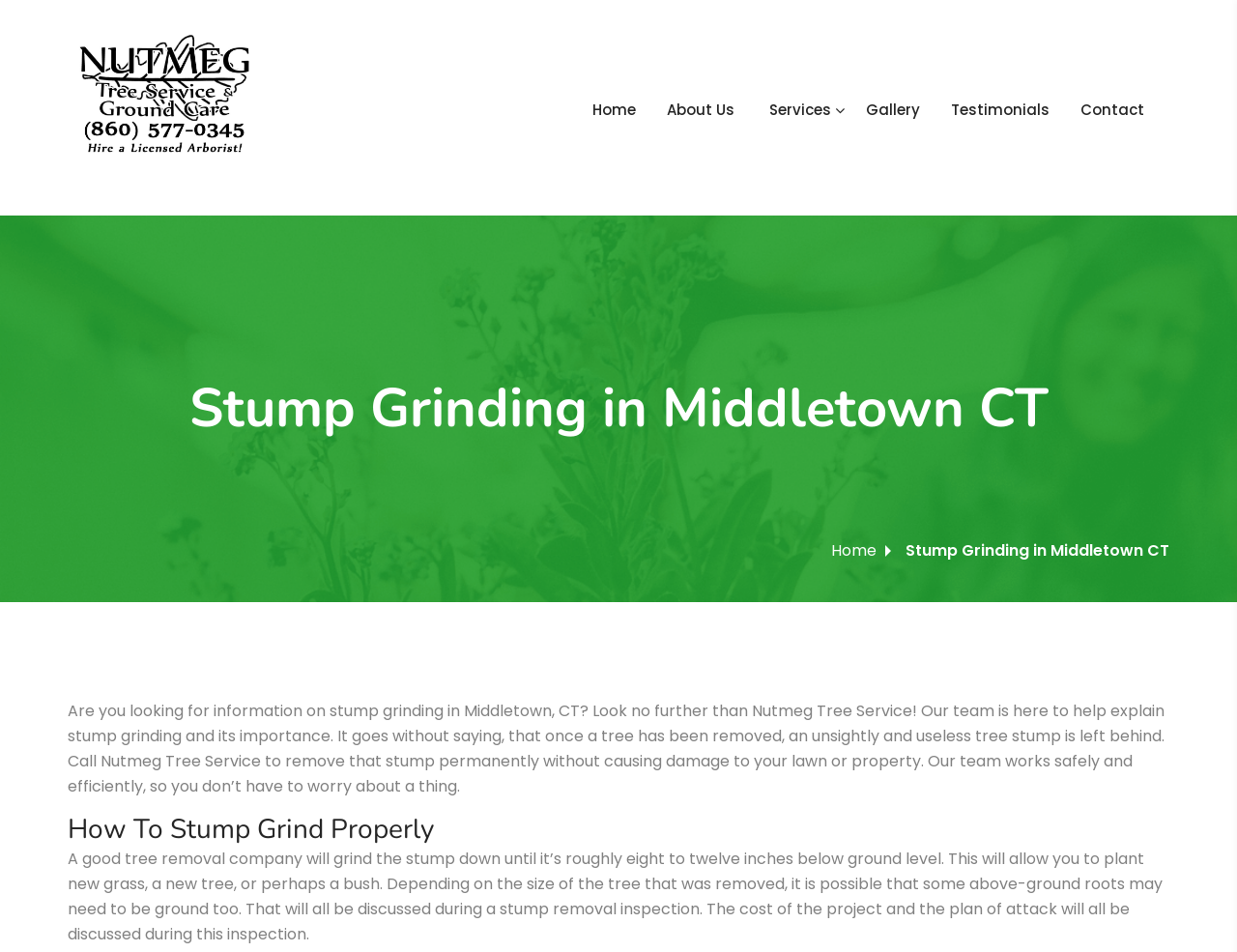Can you extract the primary headline text from the webpage?

Stump Grinding in Middletown CT